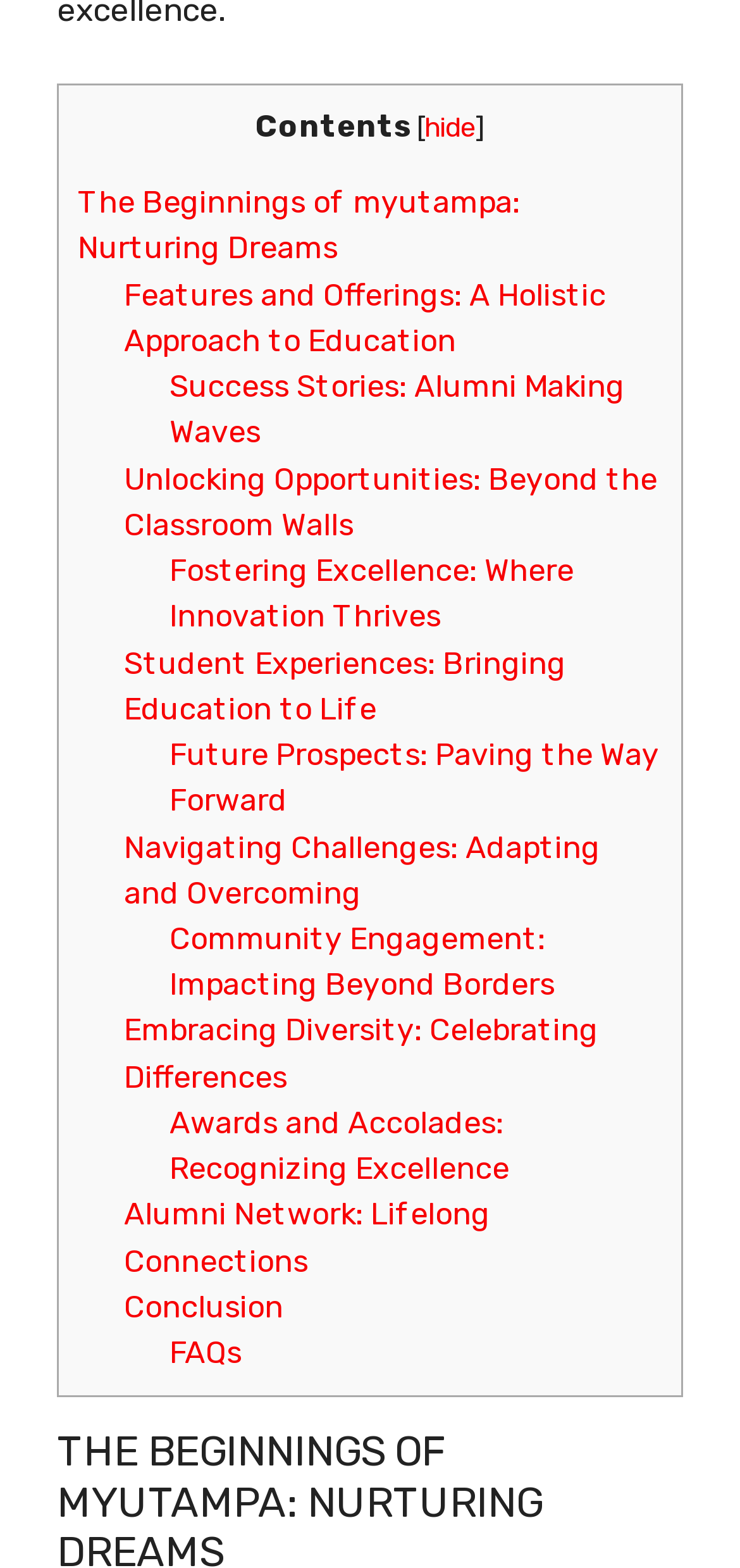Determine the bounding box coordinates of the clickable element to complete this instruction: "View success stories of alumni". Provide the coordinates in the format of four float numbers between 0 and 1, [left, top, right, bottom].

[0.229, 0.235, 0.845, 0.287]